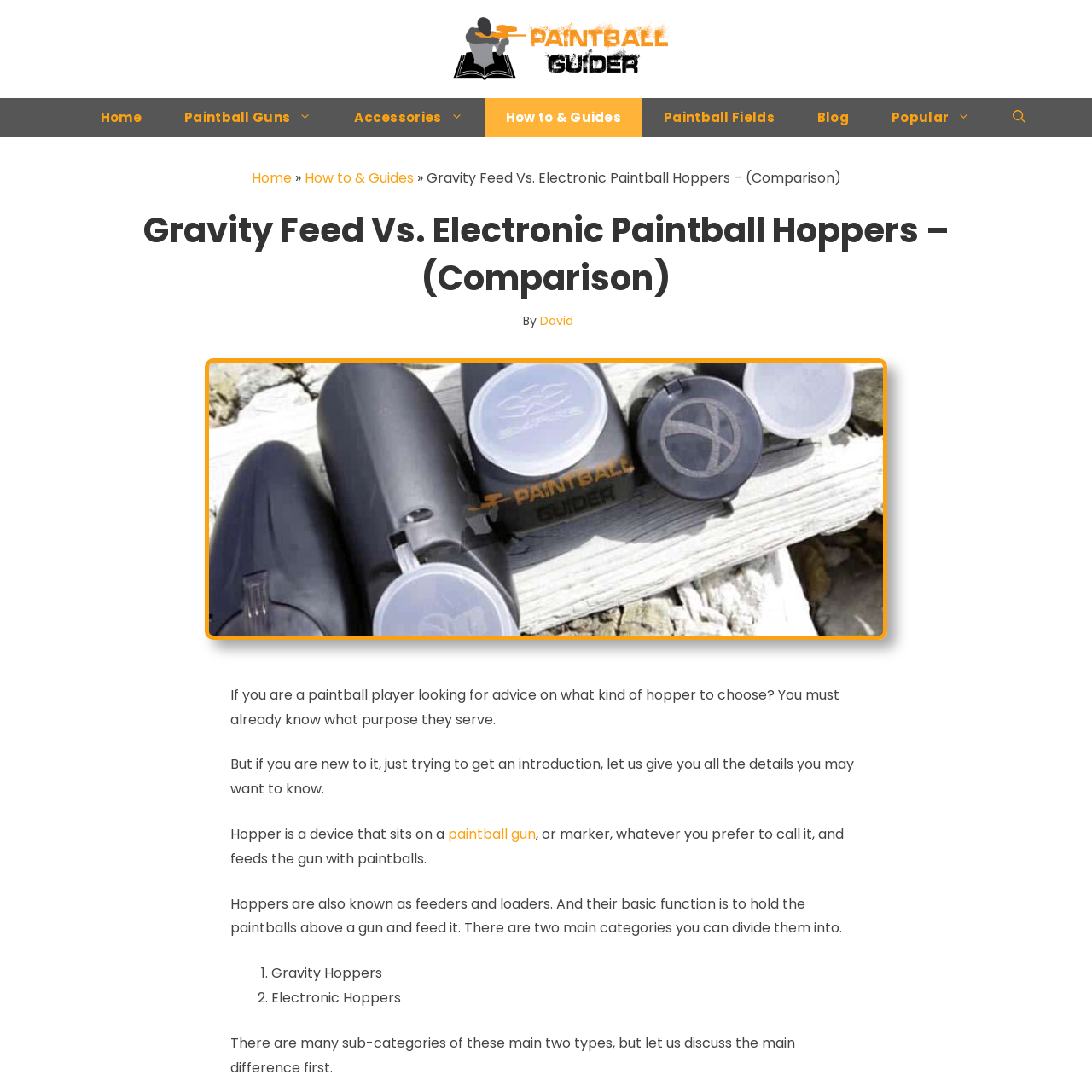Using the provided element description: "How to & Guides", identify the bounding box coordinates. The coordinates should be four floats between 0 and 1 in the order [left, top, right, bottom].

[0.443, 0.09, 0.588, 0.125]